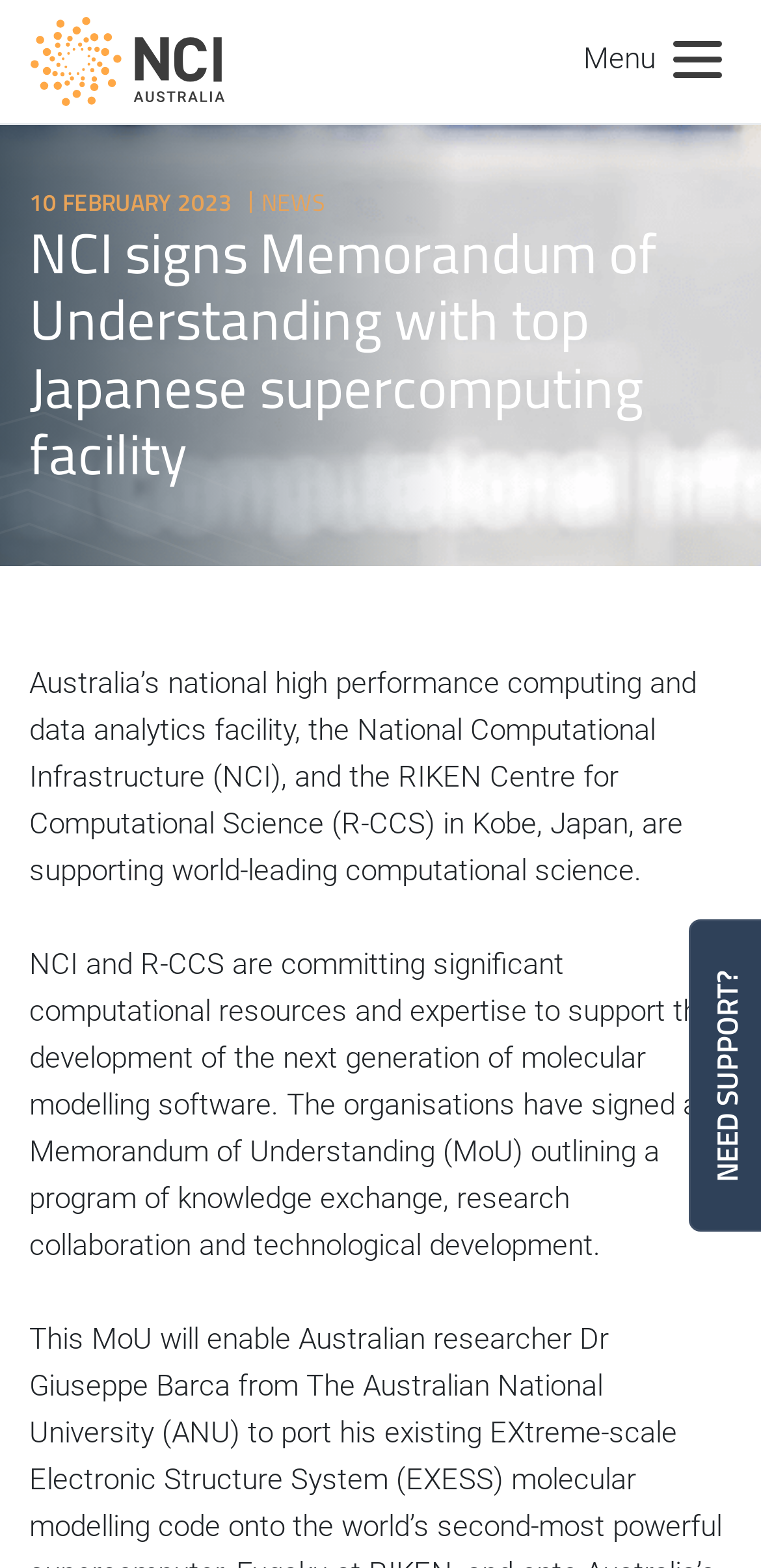What is the main feature of the NCI? Refer to the image and provide a one-word or short phrase answer.

High performance computing